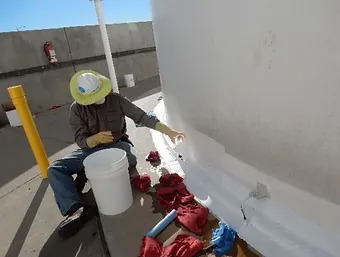Please examine the image and provide a detailed answer to the question: What is the color of the storage tank?

The storage tank appears to be white, with a smooth exterior surface, which suggests that it may be made of a material that is resistant to corrosion or has been treated to prevent corrosion.